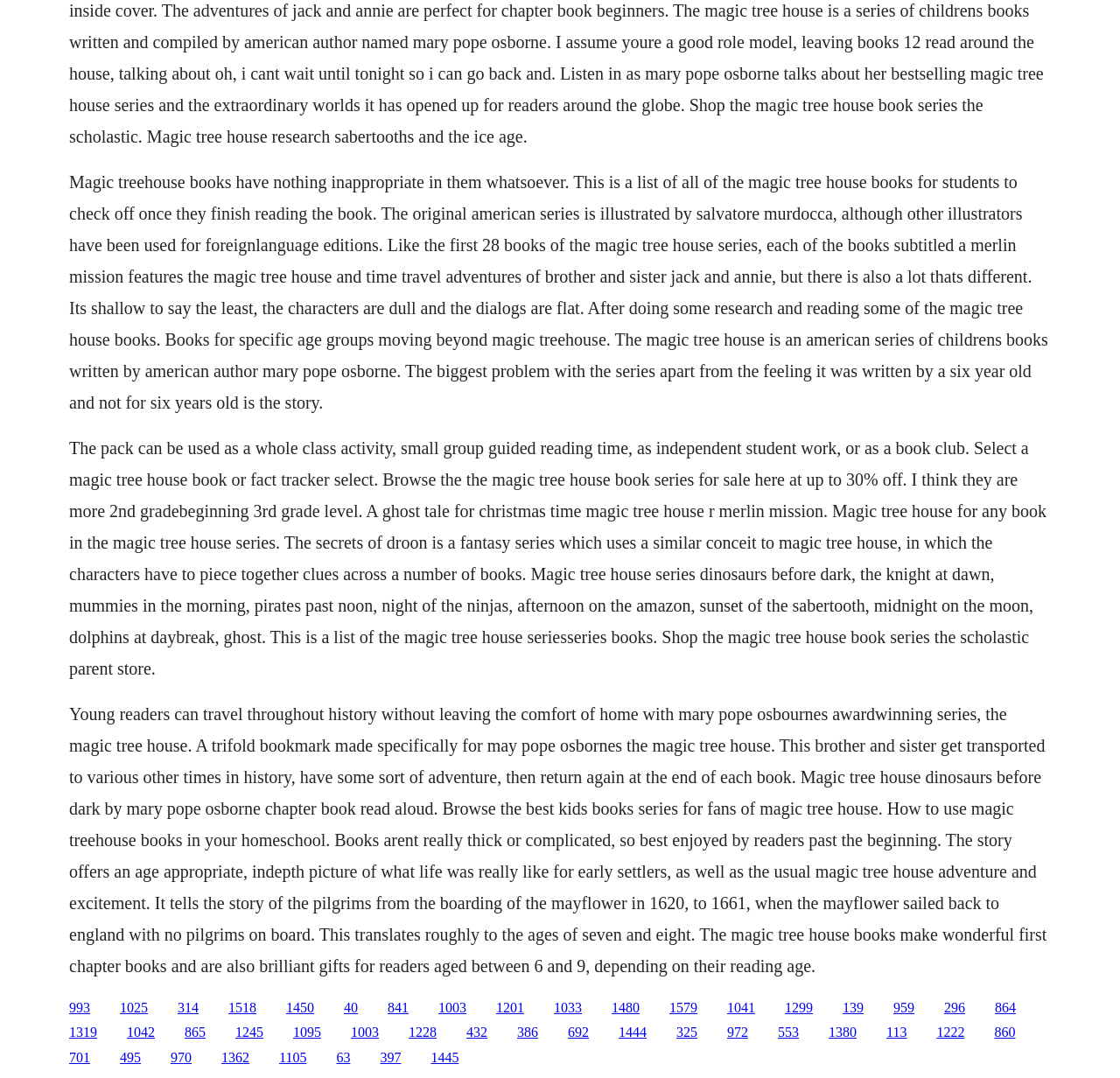Provide the bounding box coordinates for the area that should be clicked to complete the instruction: "Click the link to Magic Tree House book series".

[0.062, 0.927, 0.08, 0.941]